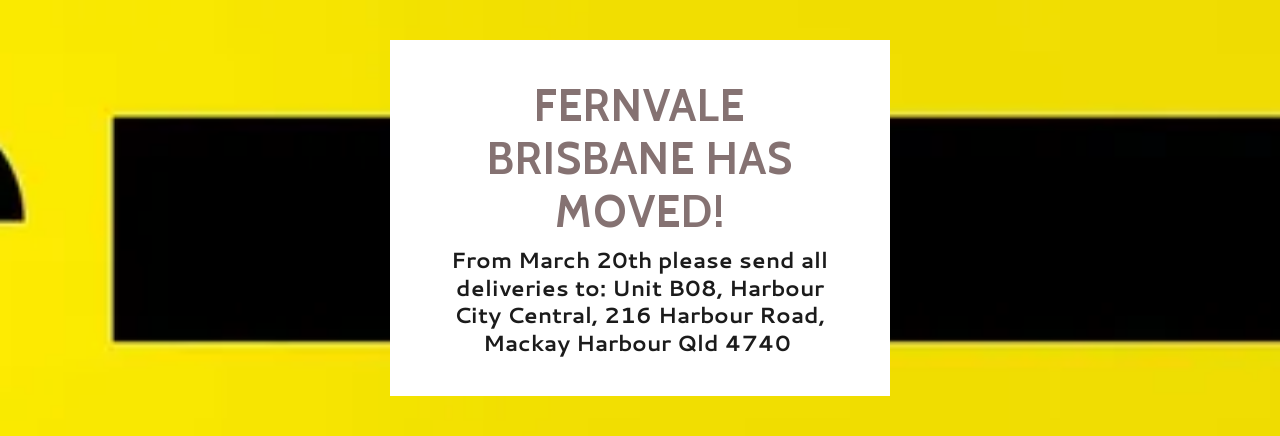Based on the image, please respond to the question with as much detail as possible:
What is the purpose of this alert?

The alert serves to inform clients and stakeholders about the relocation of the Fernvale Brisbane office, ensuring clear and accessible communication regarding the new address for future deliveries.